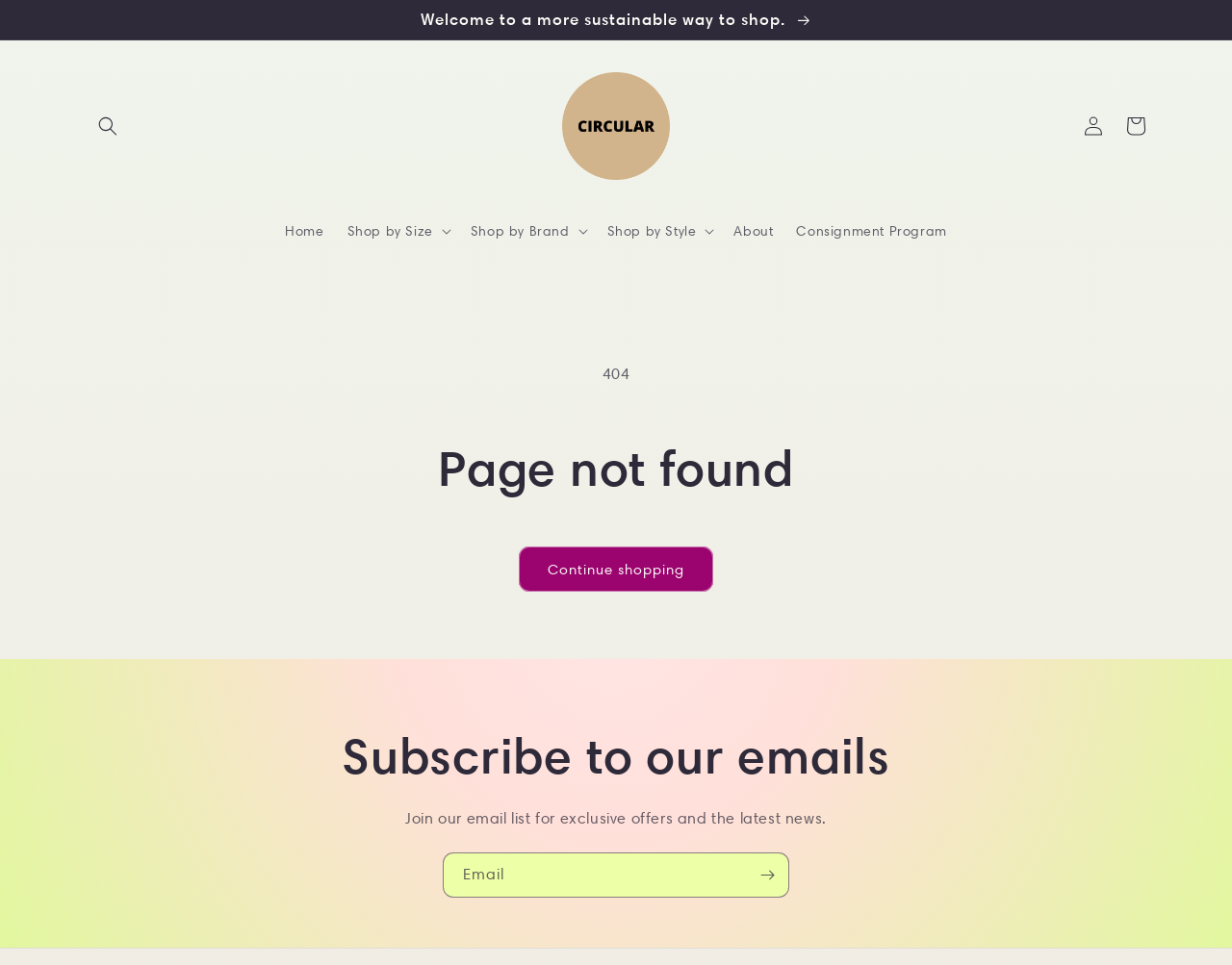Pinpoint the bounding box coordinates of the element you need to click to execute the following instruction: "Log in to your account". The bounding box should be represented by four float numbers between 0 and 1, in the format [left, top, right, bottom].

[0.87, 0.109, 0.905, 0.153]